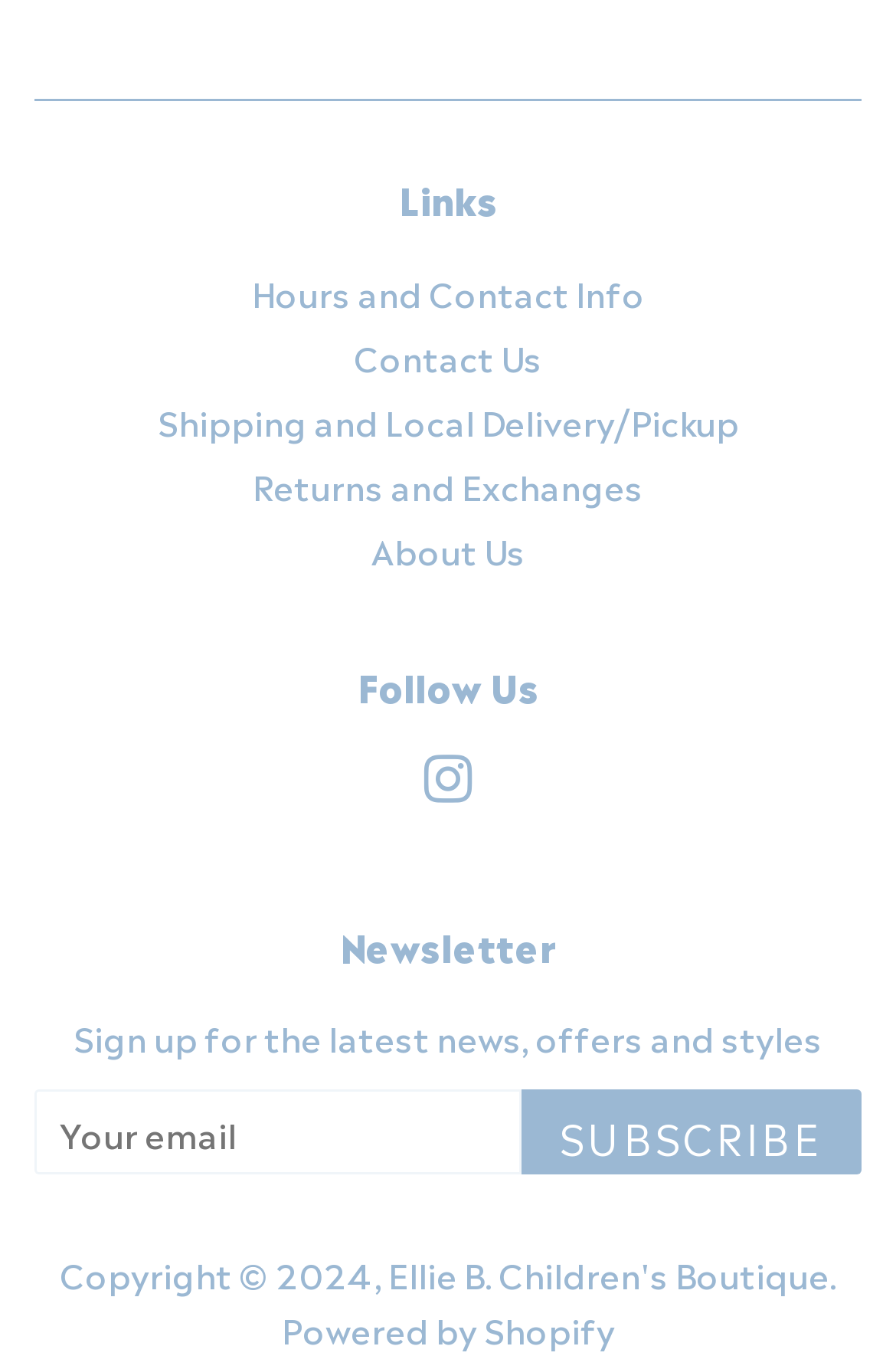Please determine the bounding box coordinates of the element's region to click for the following instruction: "Check shipping and local delivery options".

[0.176, 0.289, 0.824, 0.324]